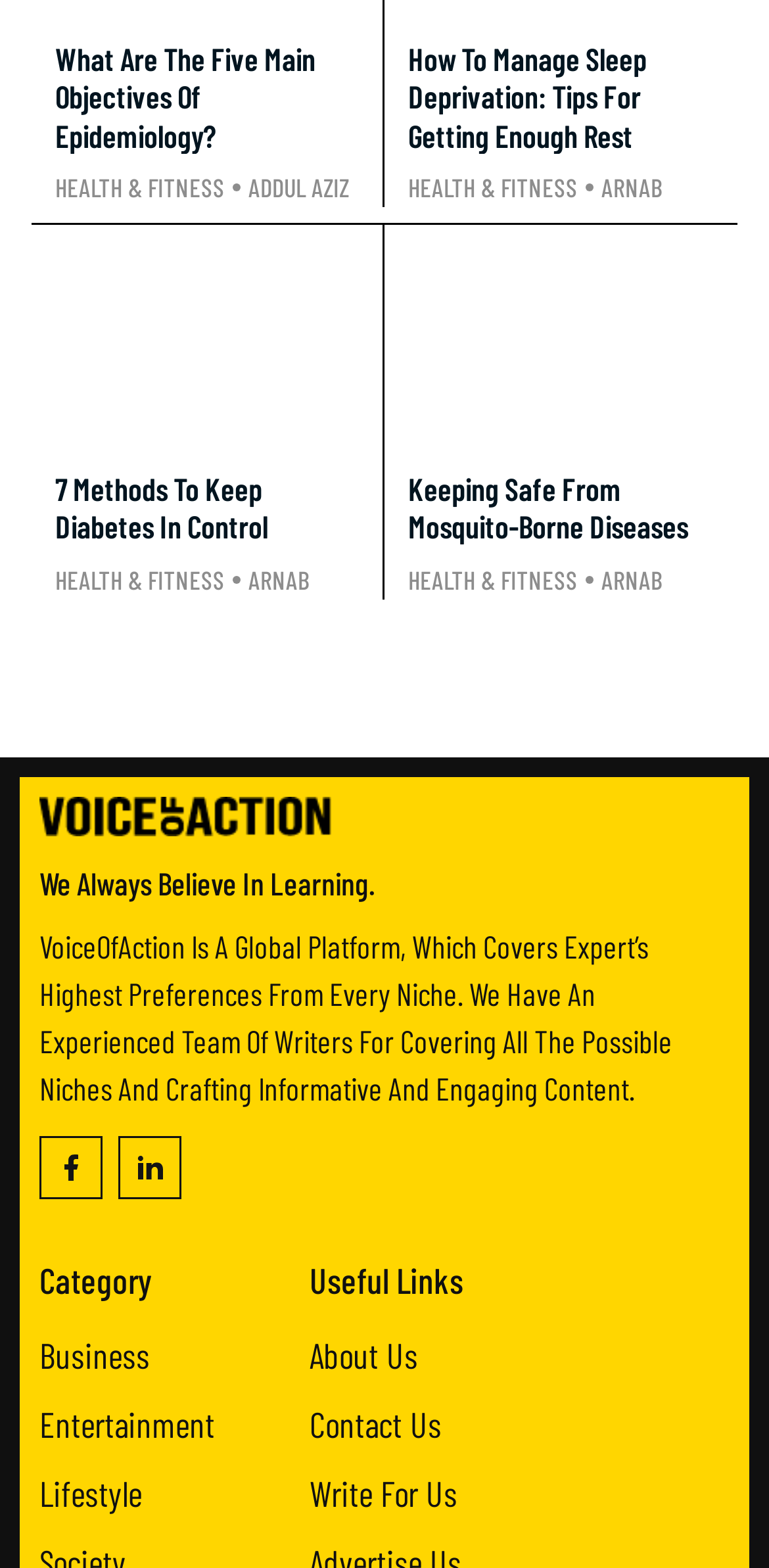Using the elements shown in the image, answer the question comprehensively: What is the topic of the image on the article '7 Methods To Keep Diabetes In Control'?

The topic of the image on the article '7 Methods To Keep Diabetes In Control' can be determined by looking at the image description 'diabetes'.